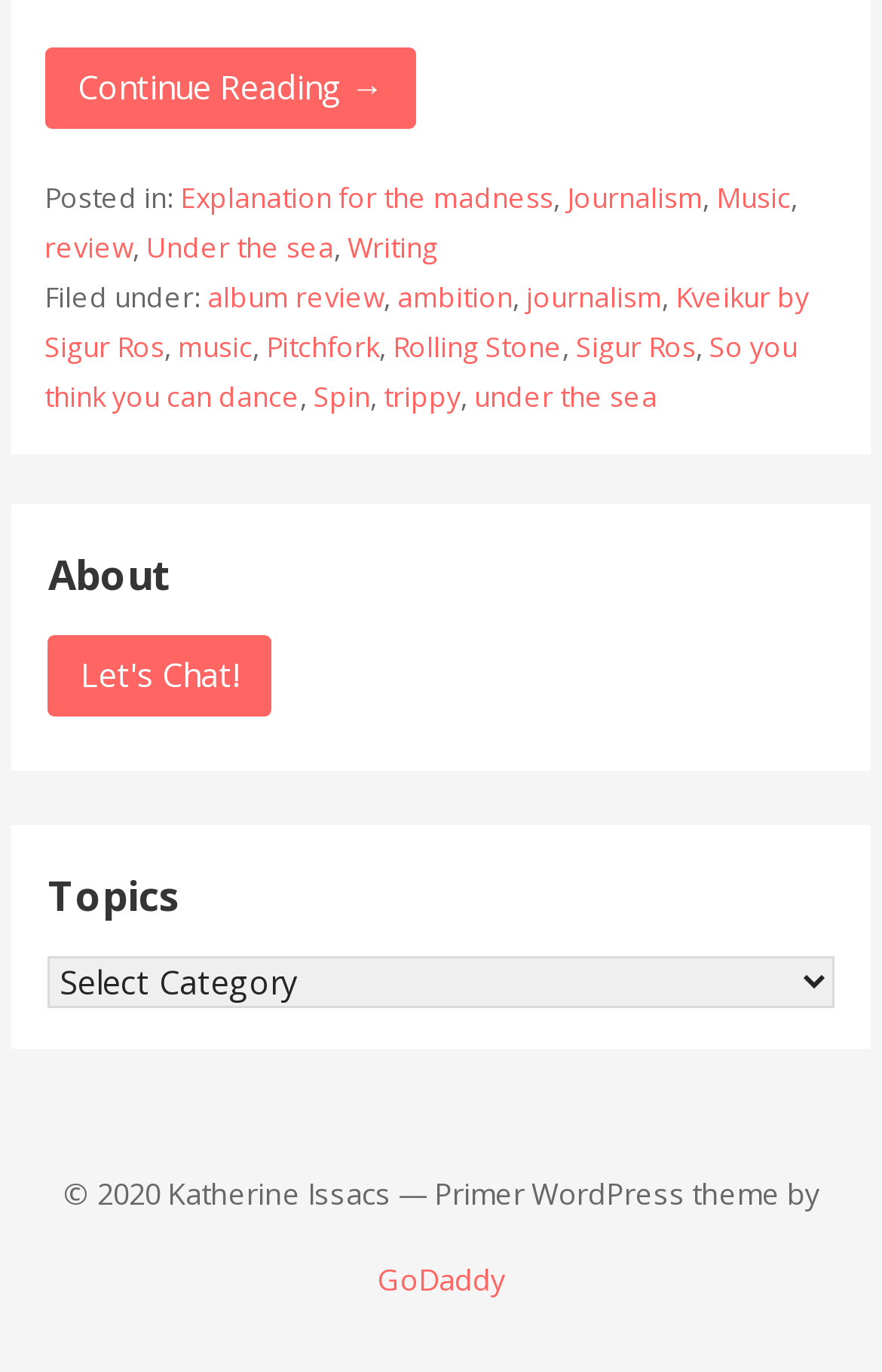Provide the bounding box coordinates for the UI element that is described as: "Spin".

[0.356, 0.275, 0.42, 0.303]